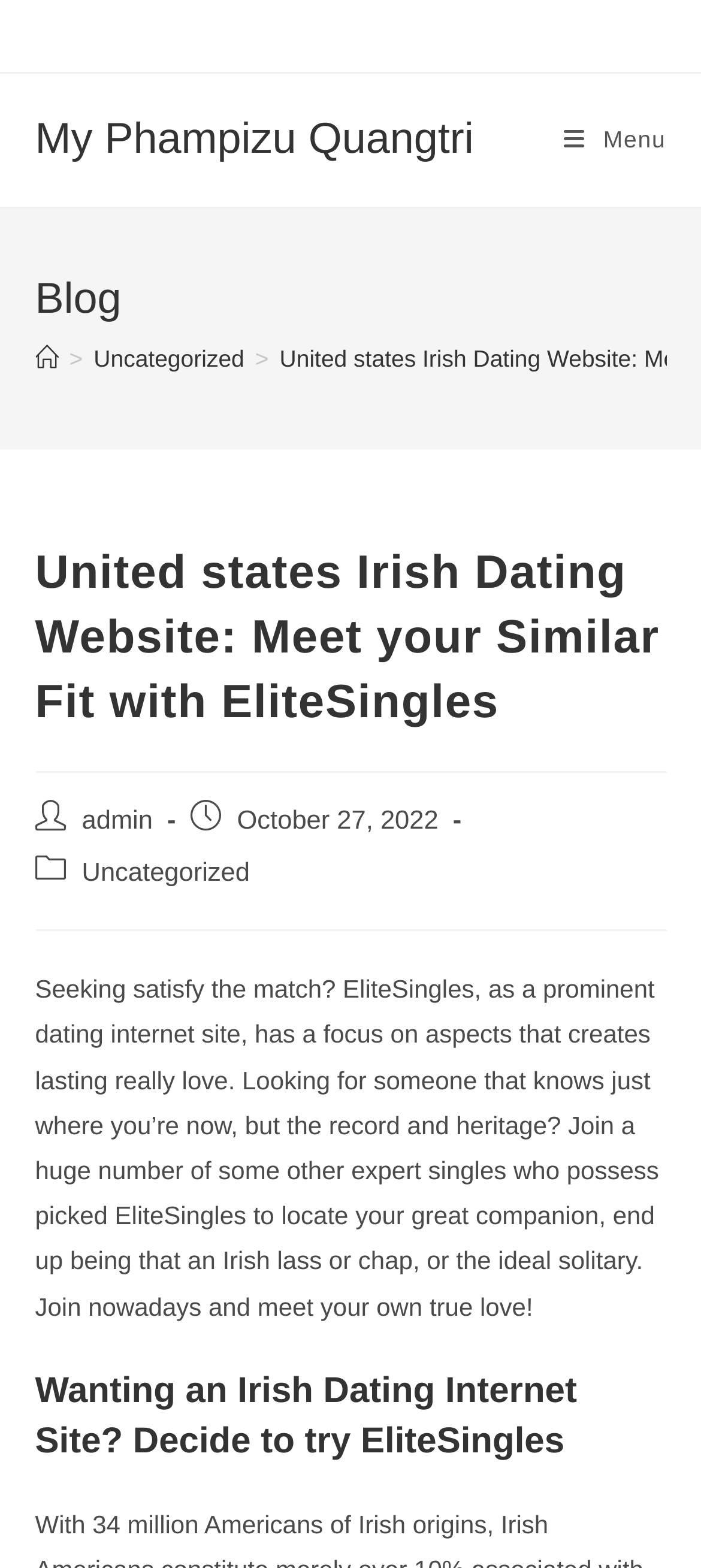What type of singles can be found on EliteSingles?
Identify the answer in the screenshot and reply with a single word or phrase.

Irish singles